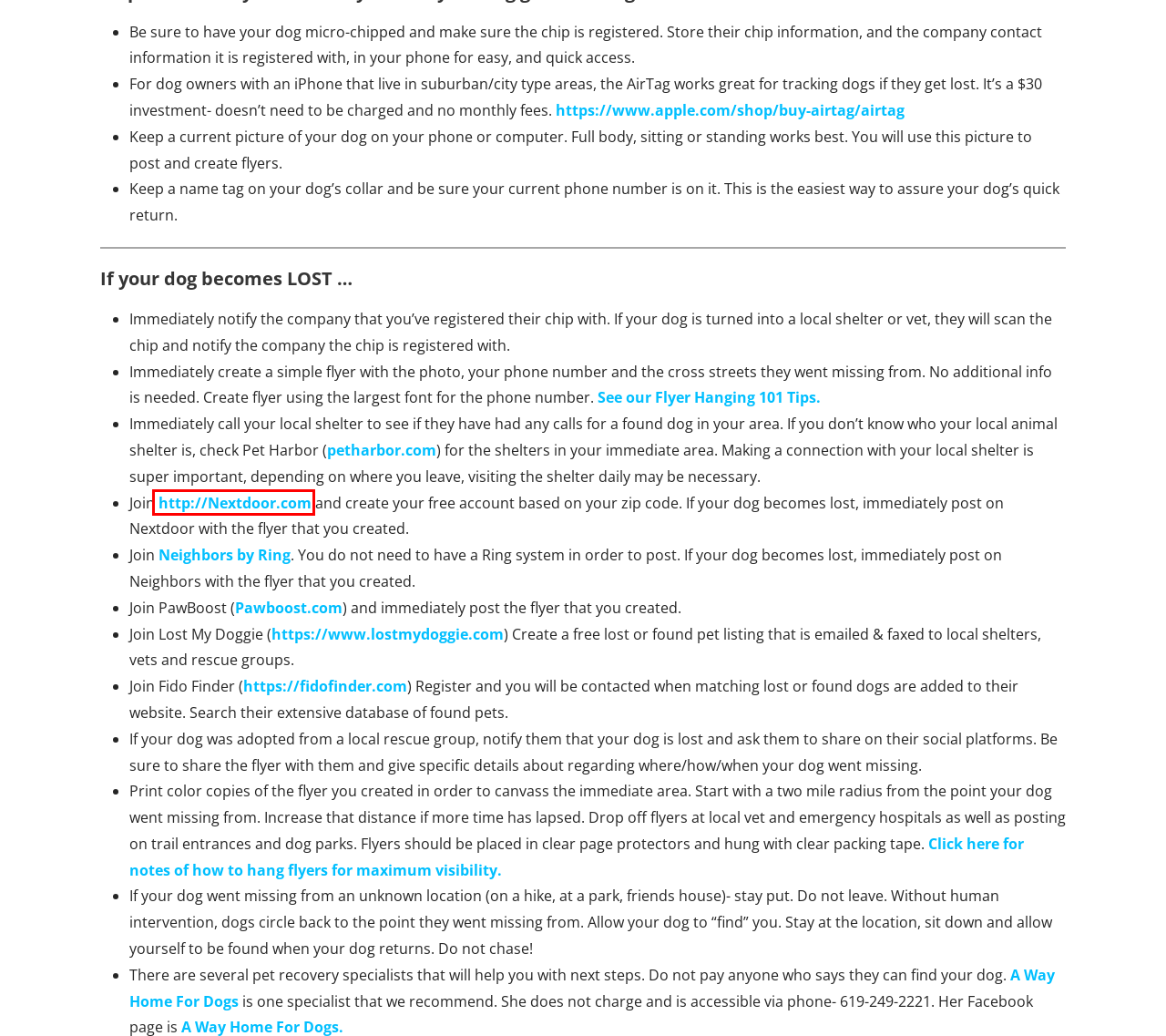Analyze the given webpage screenshot and identify the UI element within the red bounding box. Select the webpage description that best matches what you expect the new webpage to look like after clicking the element. Here are the candidates:
A. Buy AirTag - Apple
B. Sponsor a Fur-Ever Friend! - Bichon Rescue Brigade
C. Pay Adoption Fee - Bichon Rescue Brigade
D. Neighbors App by Ring | Real-Time Crime & Safety Alerts | Ring
E. A Way Home for Dogs
F. Volunteer - Bichon Rescue Brigade
G. Nextdoor
H. Rocco - Bichon Rescue Brigade

G